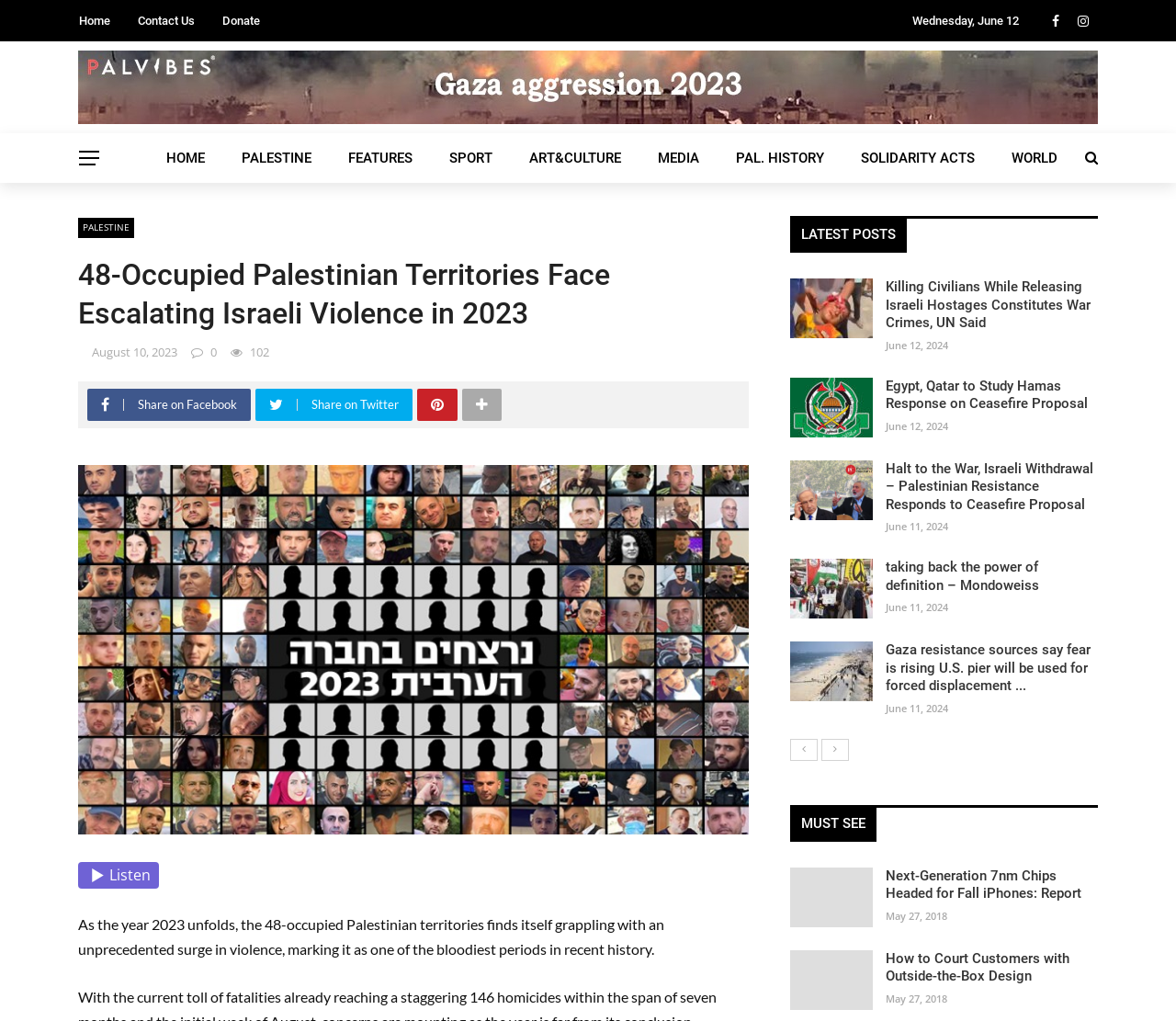Please identify the bounding box coordinates of the clickable region that I should interact with to perform the following instruction: "Click the 'Listen' button". The coordinates should be expressed as four float numbers between 0 and 1, i.e., [left, top, right, bottom].

[0.066, 0.844, 0.135, 0.87]